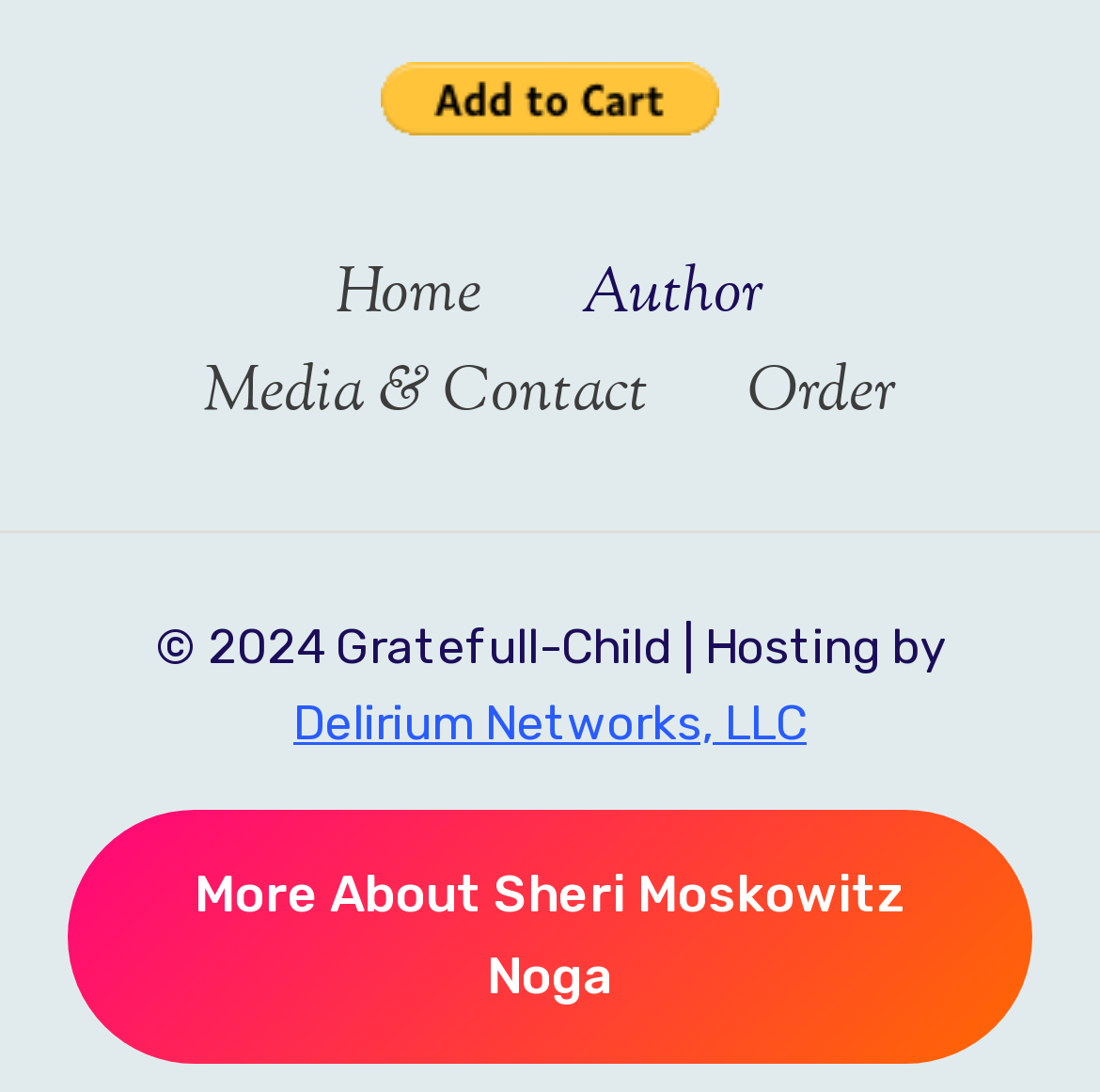What is the name of the hosting company? Using the information from the screenshot, answer with a single word or phrase.

Delirium Networks, LLC